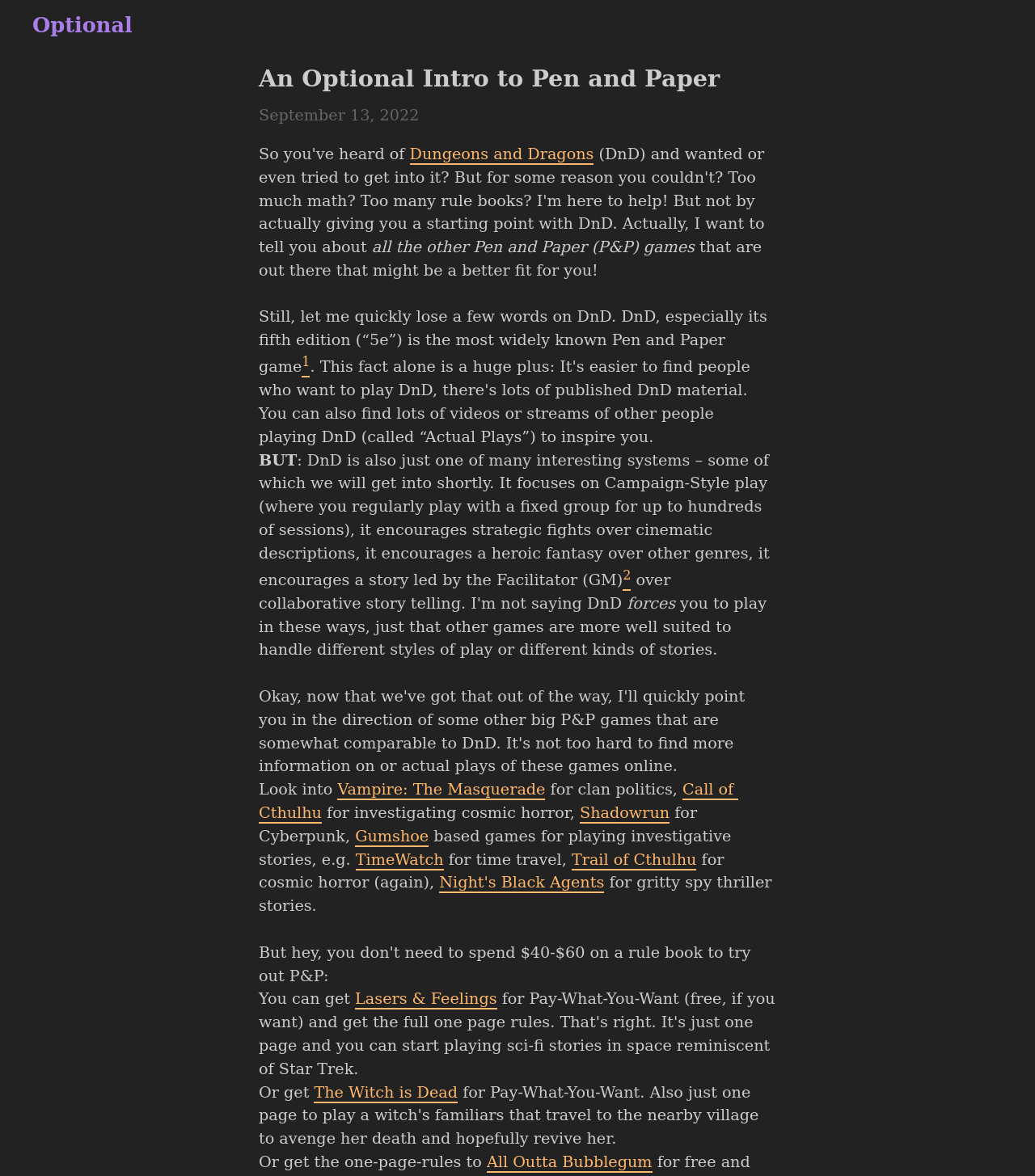What is the name of the game mentioned for time travel?
Observe the image and answer the question with a one-word or short phrase response.

TimeWatch